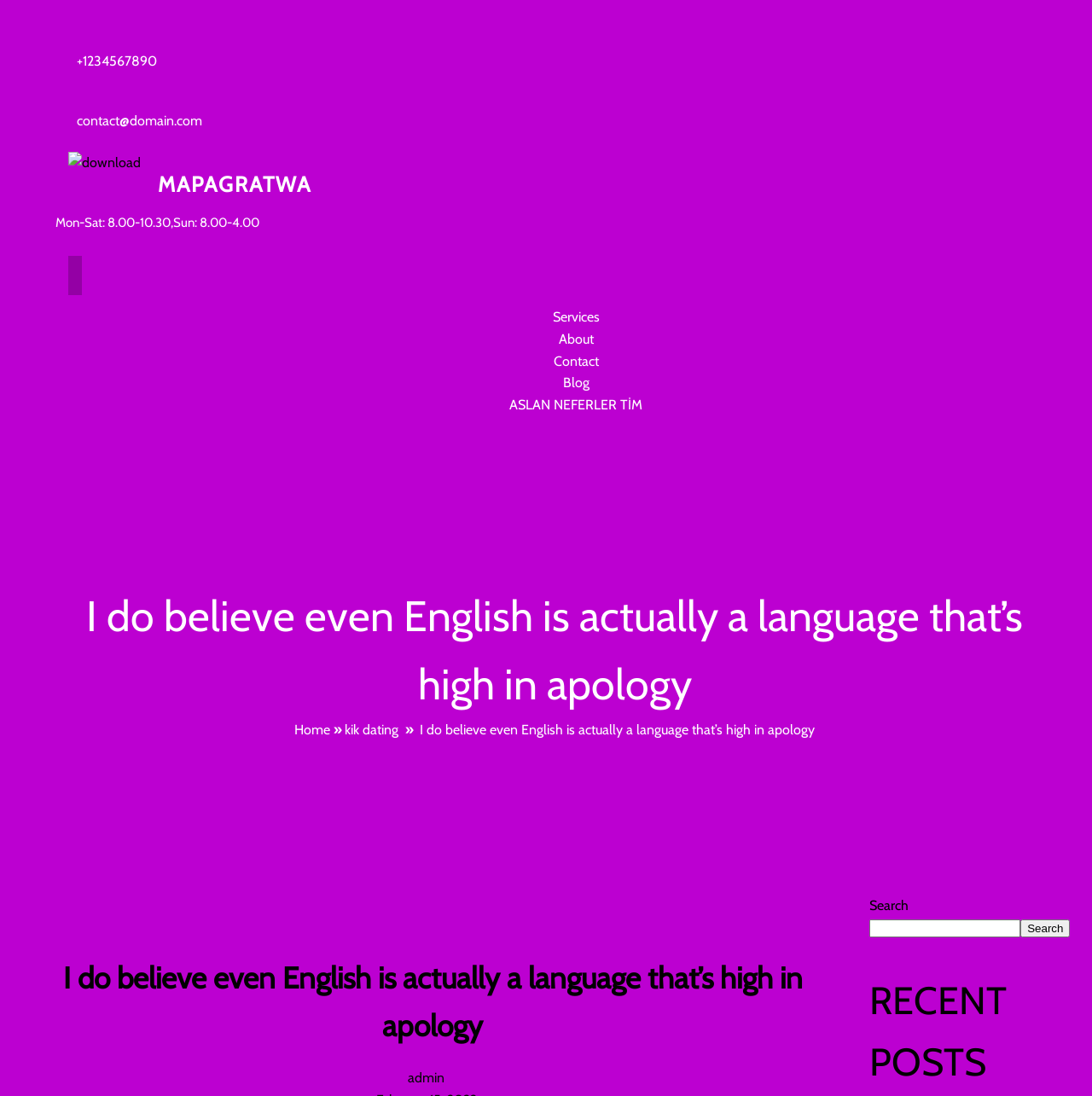Locate the bounding box of the UI element with the following description: "Mapagratwa".

[0.062, 0.141, 0.367, 0.178]